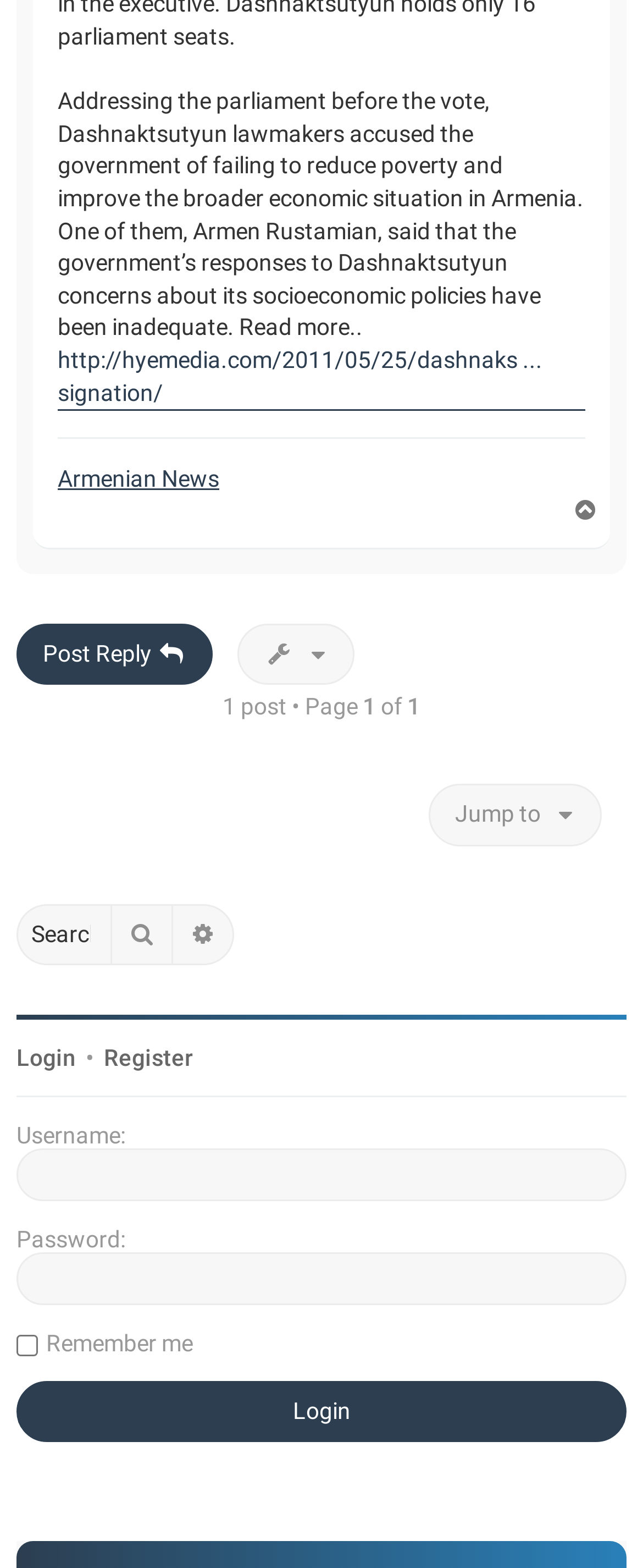What are the two options for users who are not logged in? From the image, respond with a single word or brief phrase.

Login or Register